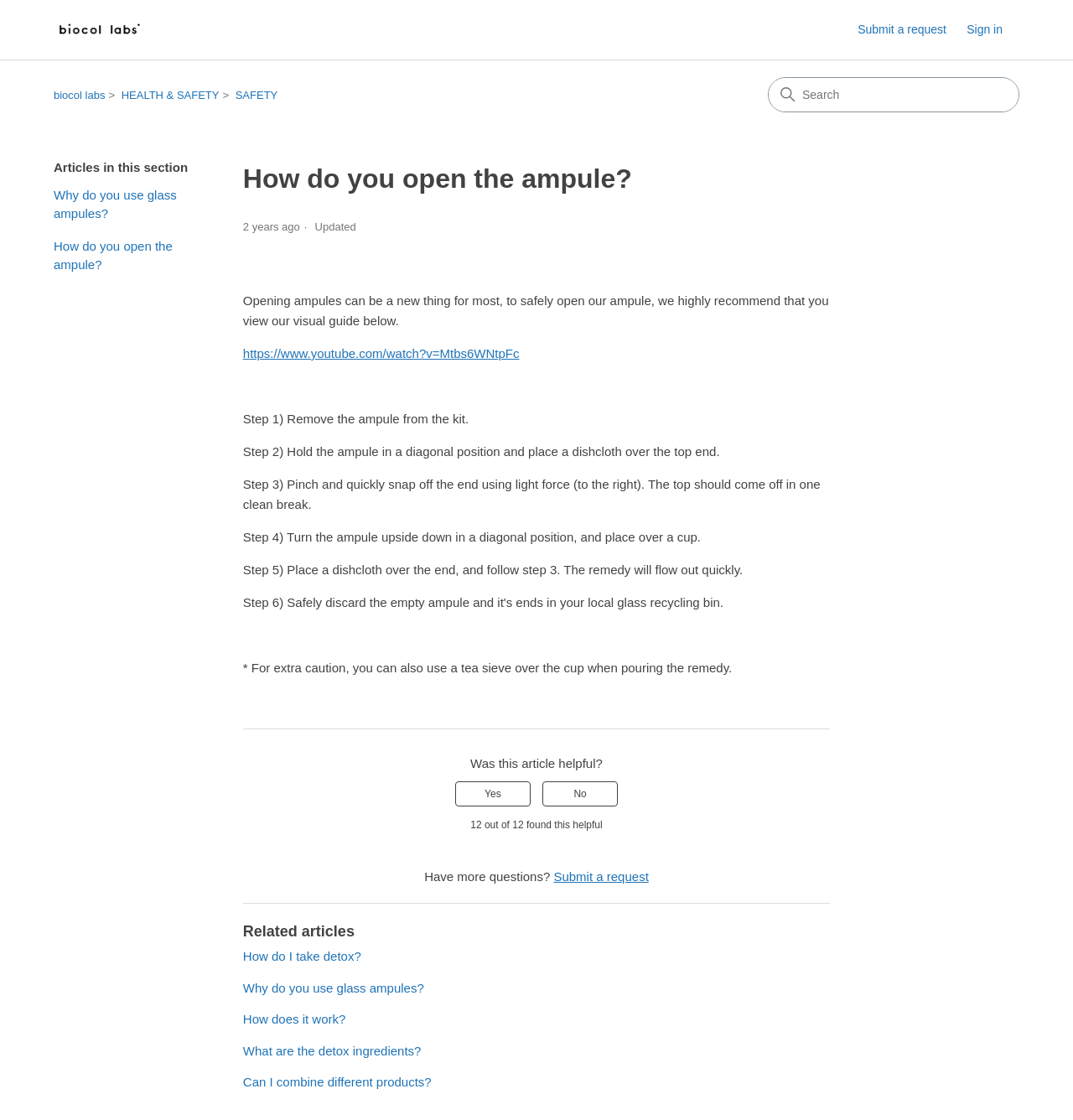How many people found this article helpful? From the image, respond with a single word or brief phrase.

12 out of 12